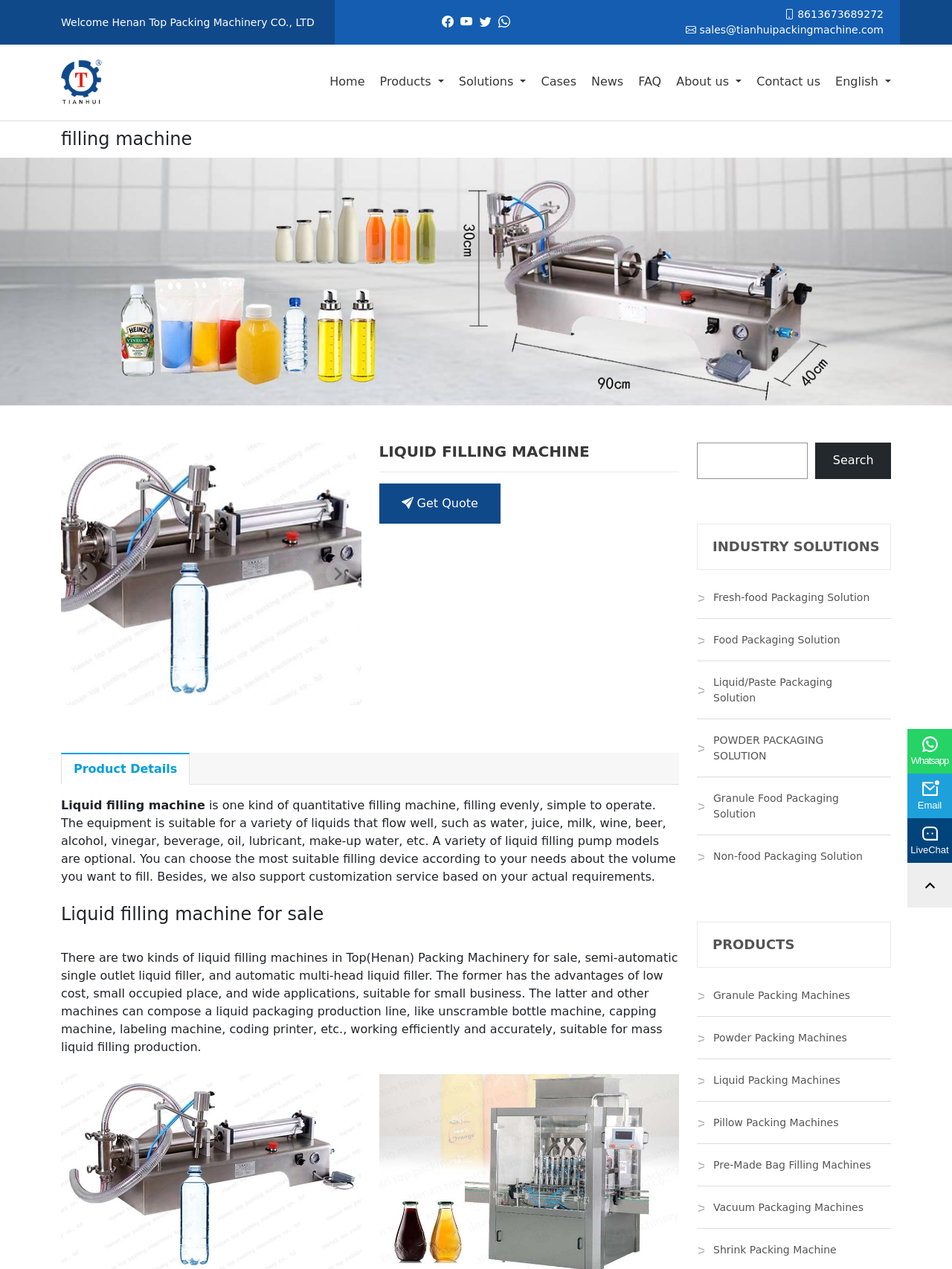What is the company name?
Please provide a comprehensive answer to the question based on the webpage screenshot.

I found the company name by looking at the top of the webpage, where it says 'Welcome Henan Top Packing Machinery CO., LTD'.